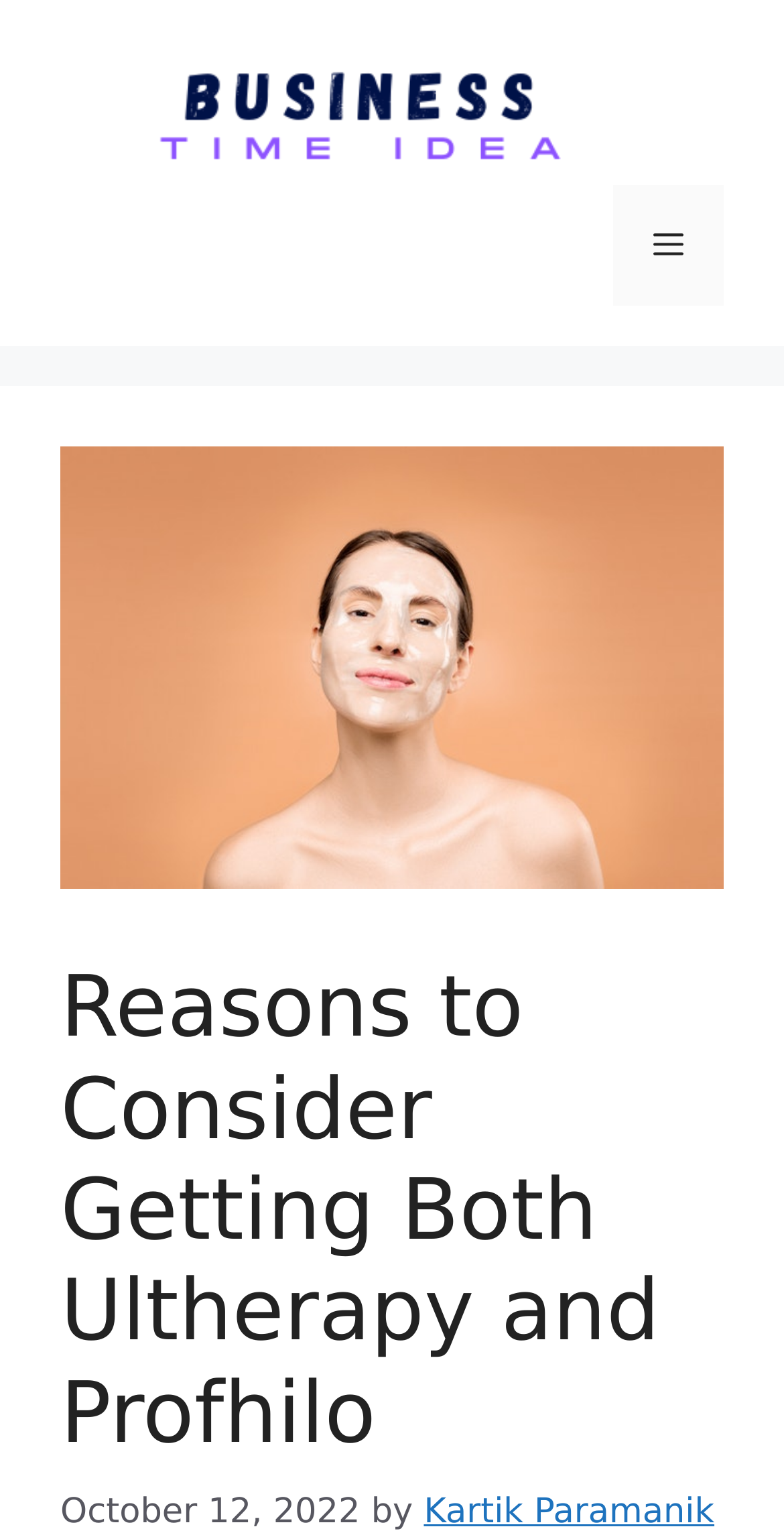Provide a thorough and detailed response to the question by examining the image: 
What is the name of the website?

I determined the answer by looking at the banner element at the top of the webpage, which contains a link with the text 'businesstimeidea'.